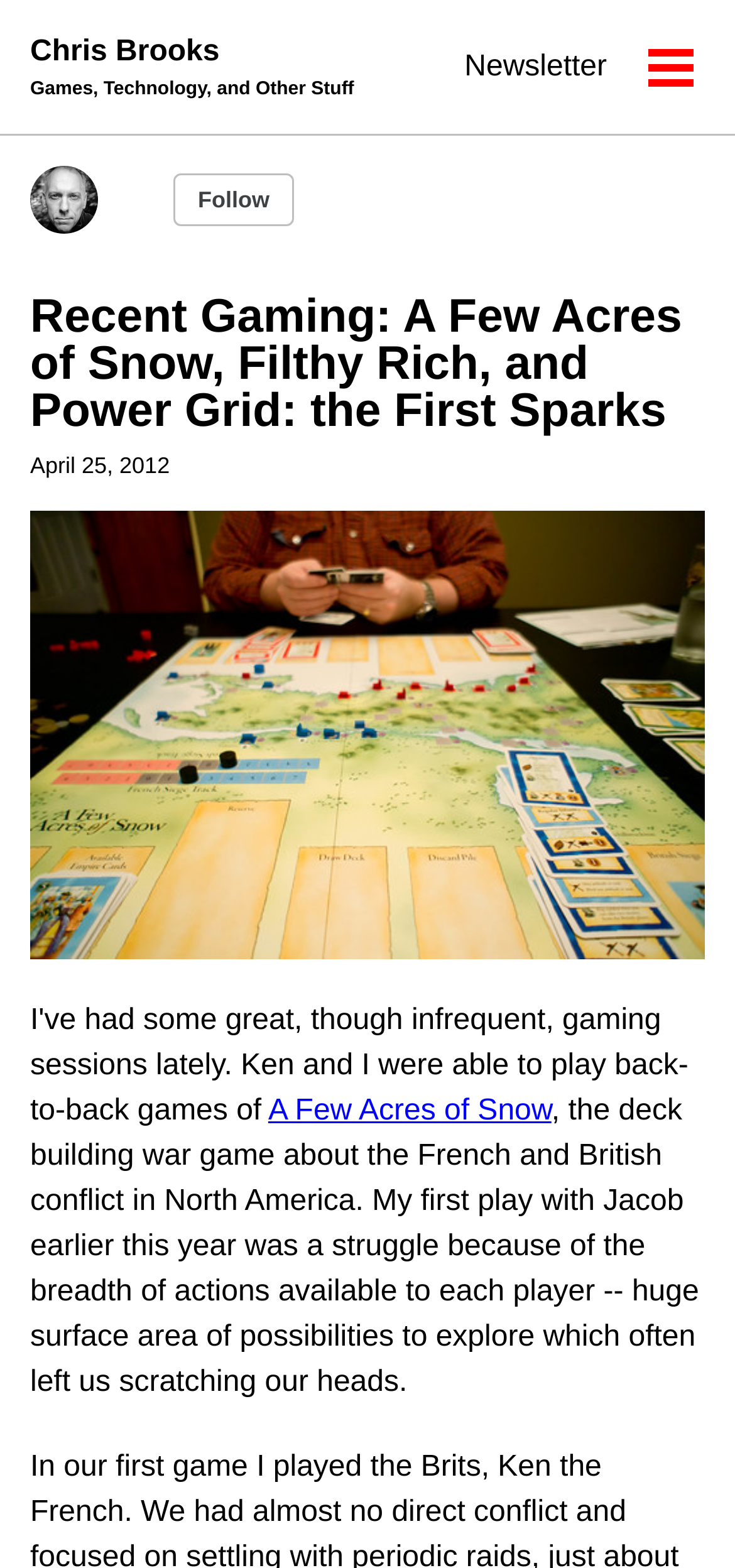Based on the image, provide a detailed response to the question:
What is the name of the author?

The name of the author can be found in the link 'Chris Brooks Games, Technology, and Other Stuff' which is located at the top of the webpage, indicating that the author's name is Chris Brooks.